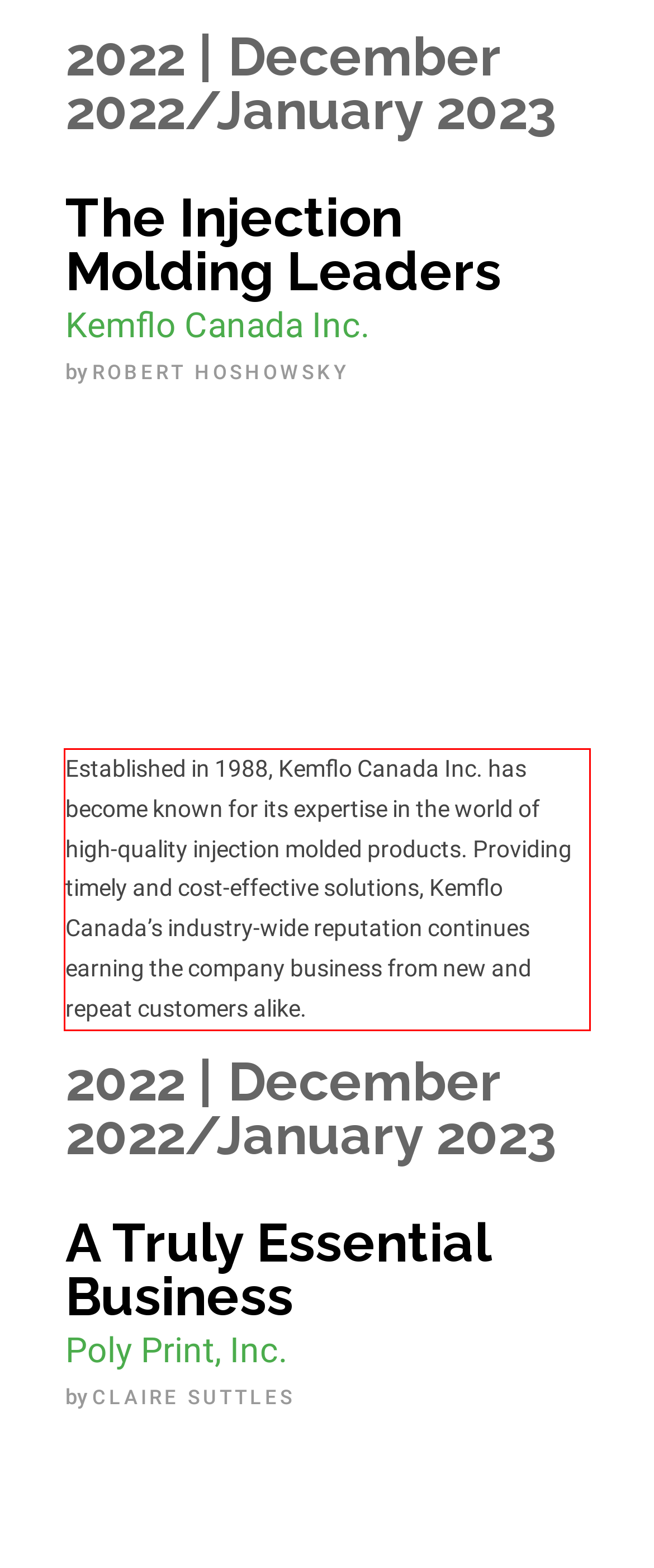Given a webpage screenshot, identify the text inside the red bounding box using OCR and extract it.

Established in 1988, Kemflo Canada Inc. has become known for its expertise in the world of high-quality injection molded products. Providing timely and cost-effective solutions, Kemflo Canada’s industry-wide reputation continues earning the company business from new and repeat customers alike.